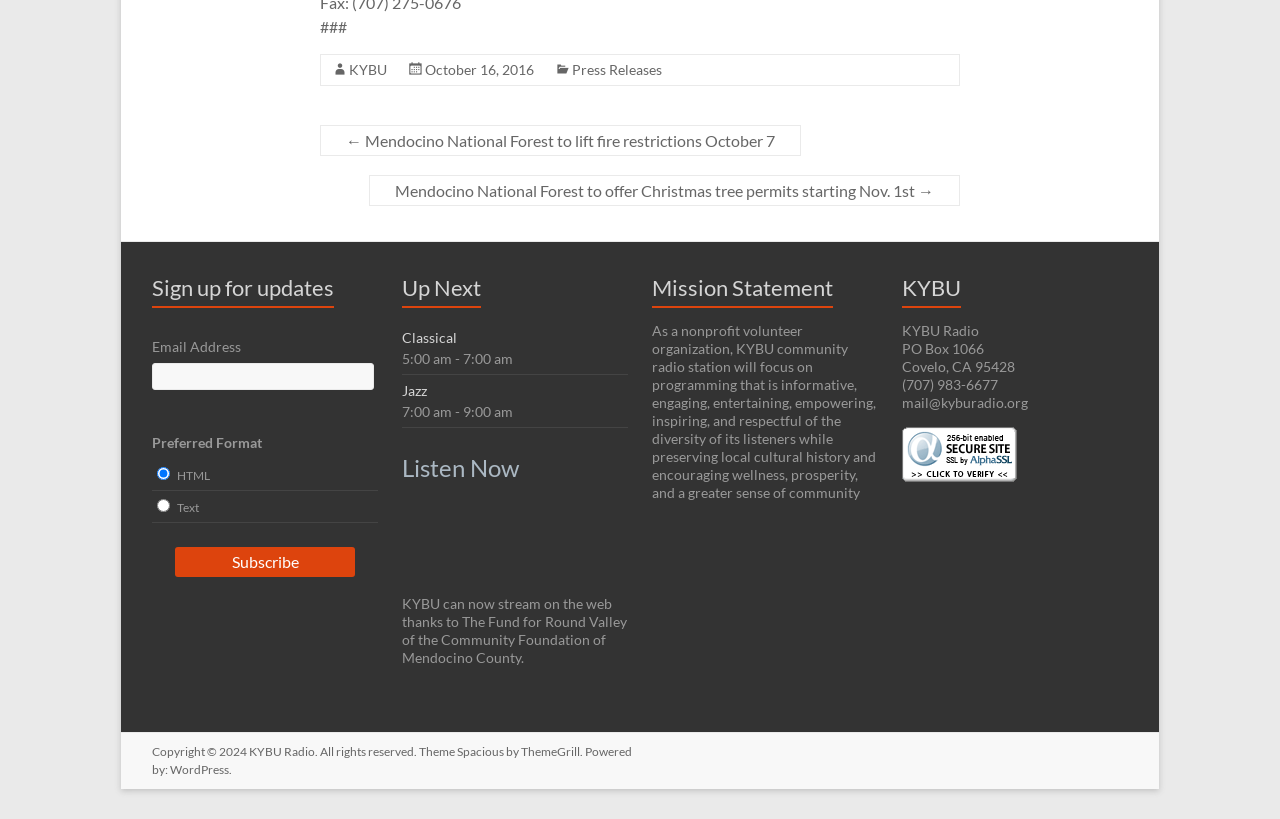Answer the question briefly using a single word or phrase: 
What is the address of the radio station?

PO Box 1066, Covelo, CA 95428